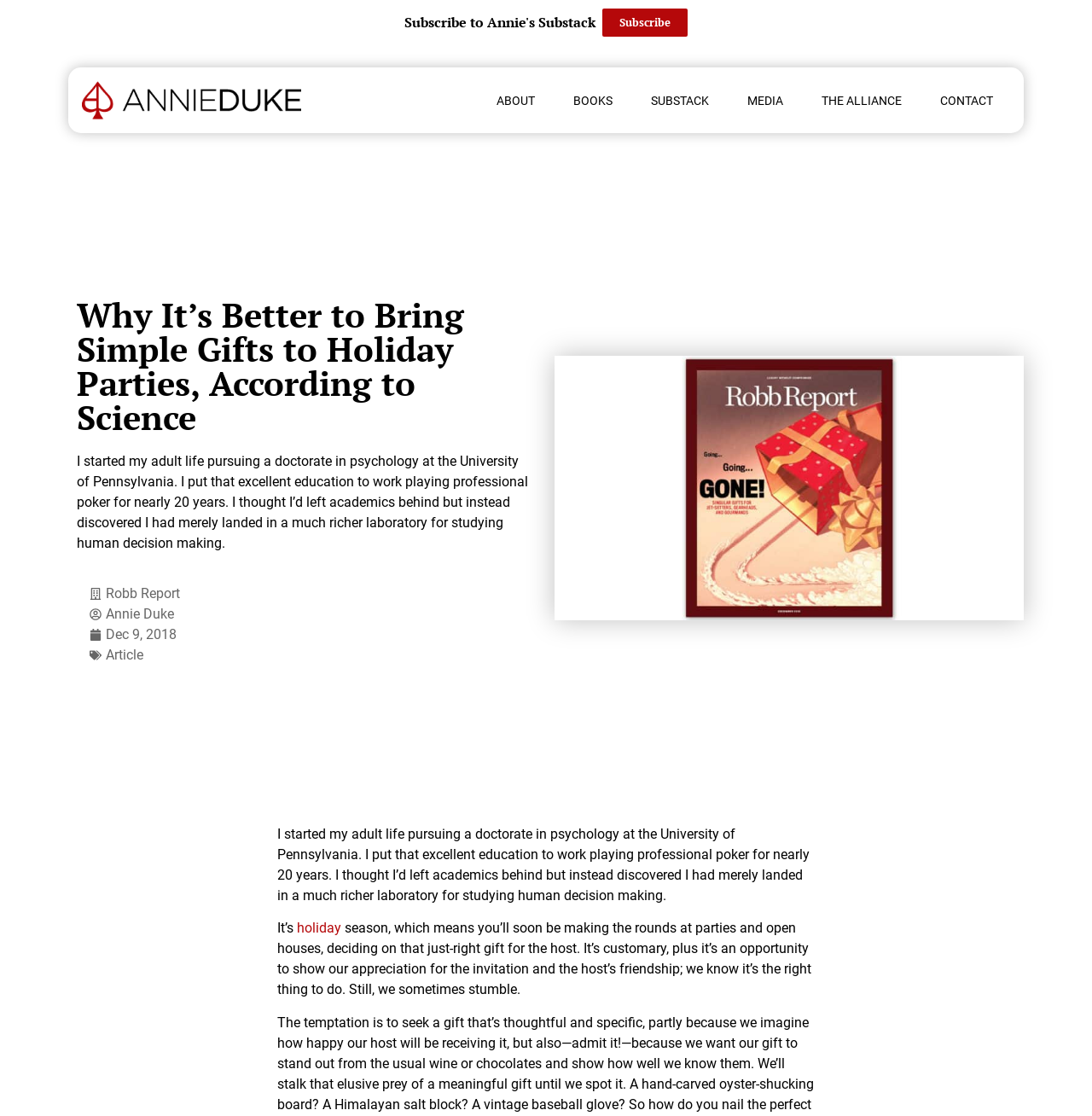Determine the bounding box coordinates of the section to be clicked to follow the instruction: "Check out the article on Robb Report". The coordinates should be given as four float numbers between 0 and 1, formatted as [left, top, right, bottom].

[0.082, 0.523, 0.165, 0.541]